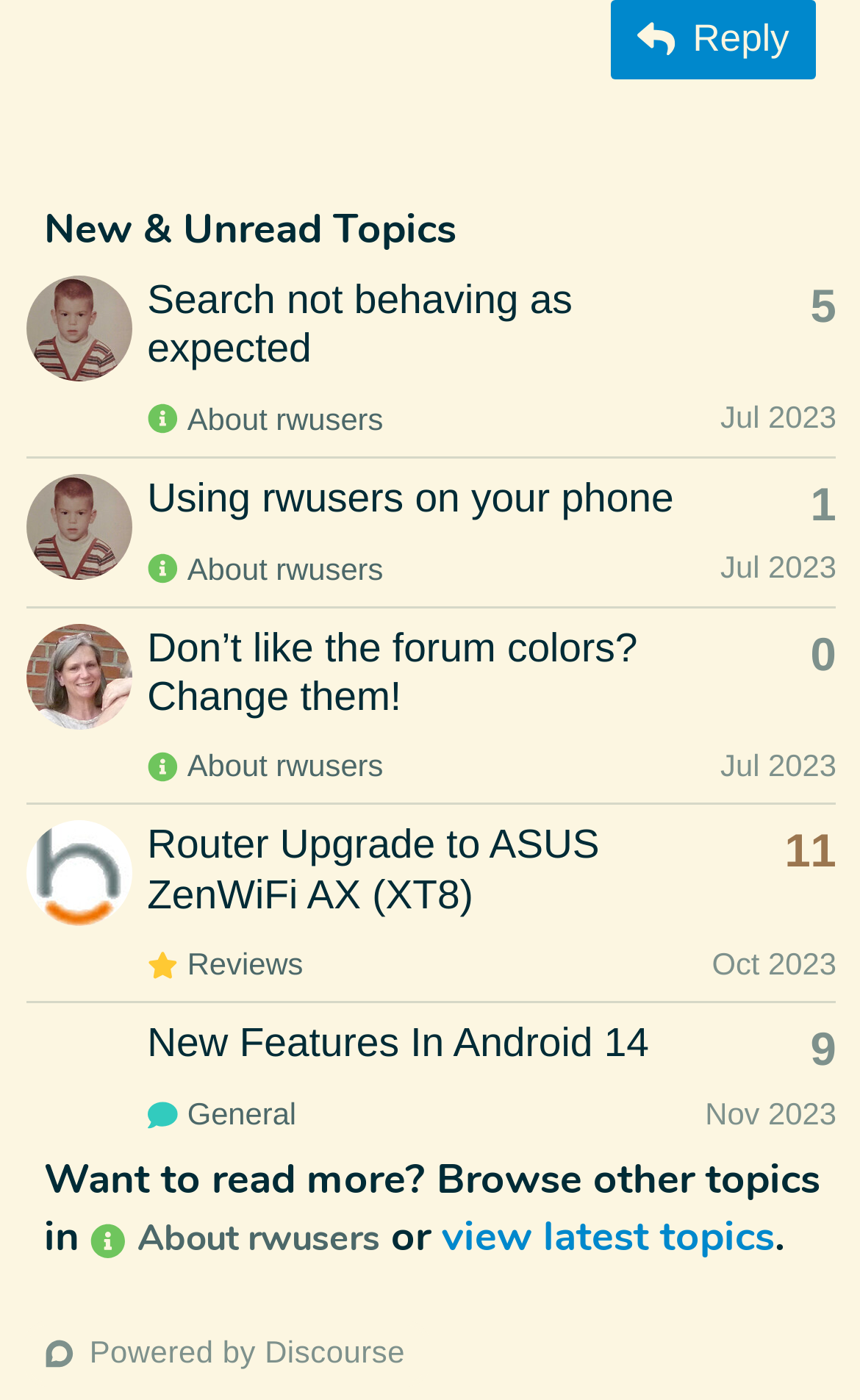Determine the bounding box coordinates of the area to click in order to meet this instruction: "View topic 'Search not behaving as expected'".

[0.171, 0.196, 0.666, 0.264]